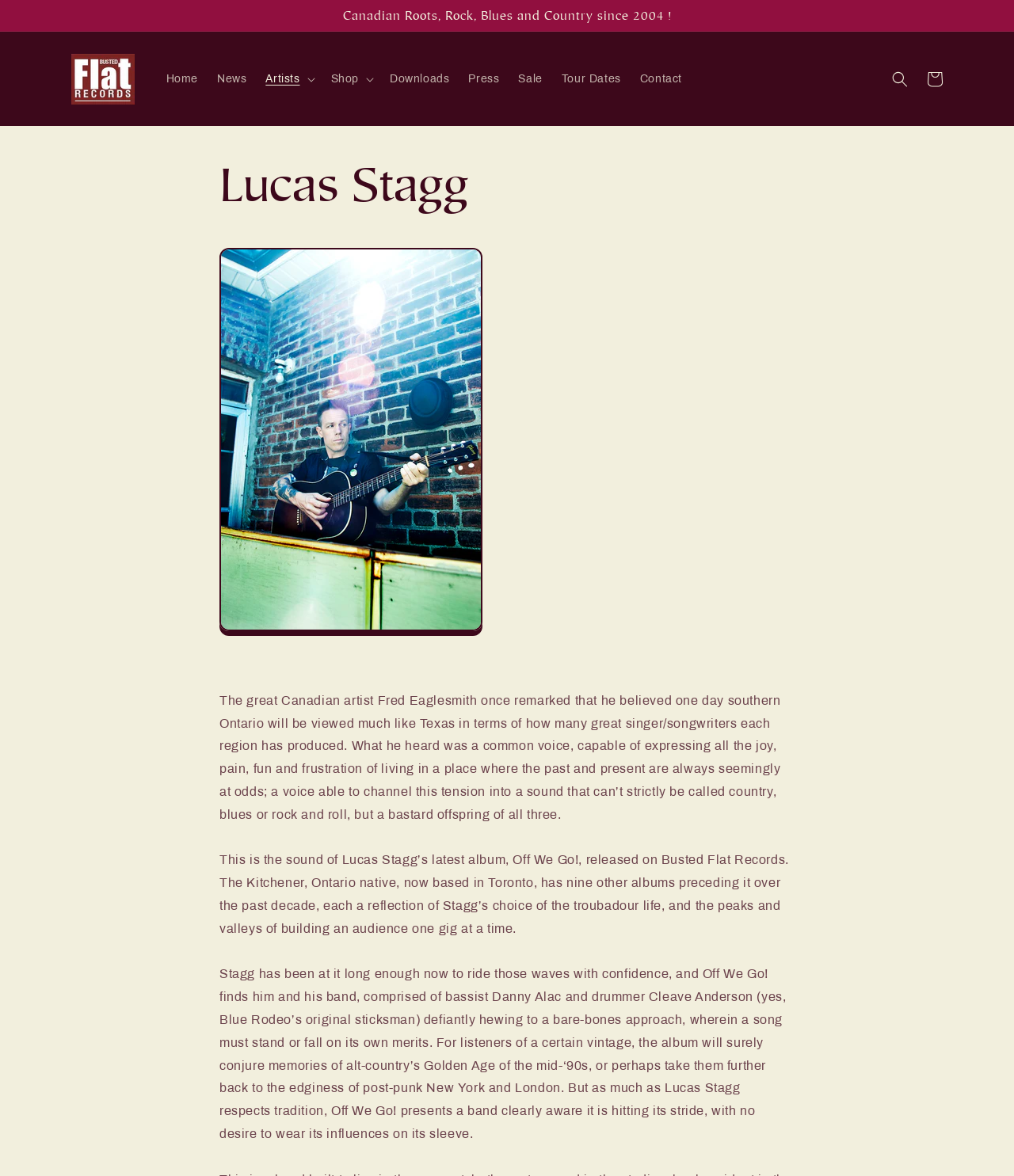Please specify the bounding box coordinates of the clickable section necessary to execute the following command: "Click on the Home link".

[0.154, 0.053, 0.205, 0.082]